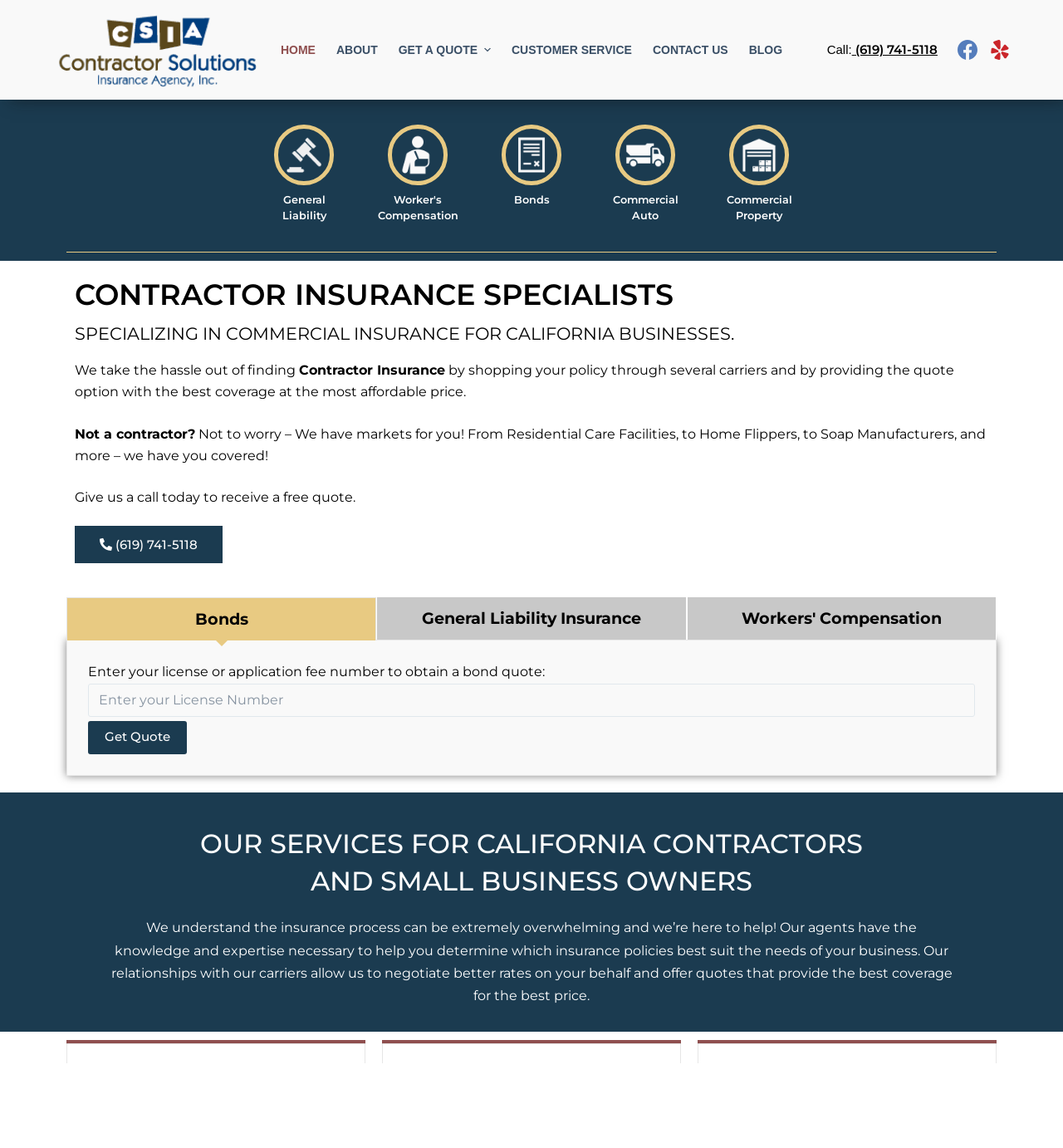Please locate the bounding box coordinates of the element's region that needs to be clicked to follow the instruction: "Enter your license number". The bounding box coordinates should be provided as four float numbers between 0 and 1, i.e., [left, top, right, bottom].

[0.083, 0.527, 0.917, 0.556]